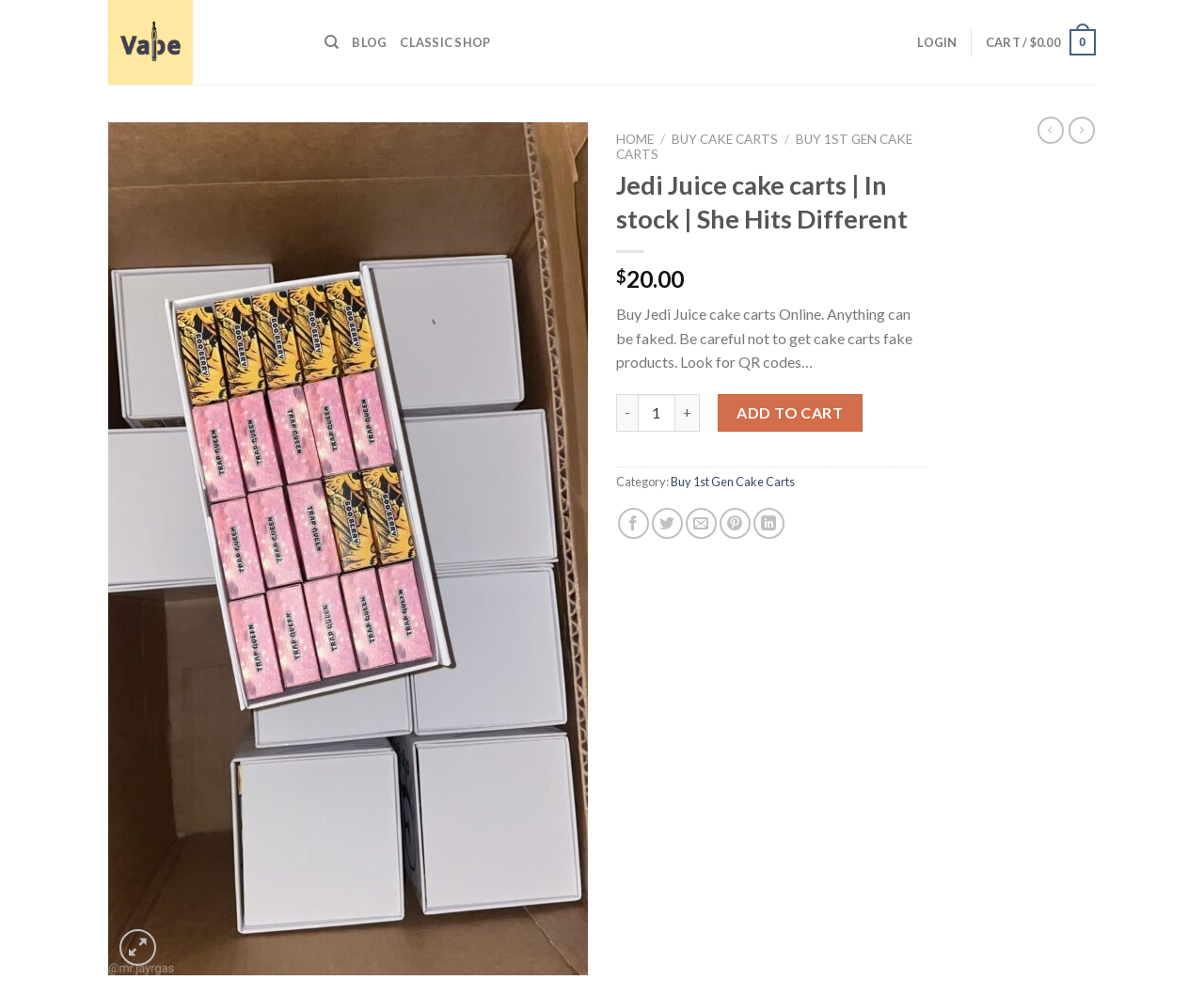Using the provided element description: "Distribution", determine the bounding box coordinates of the corresponding UI element in the screenshot.

None